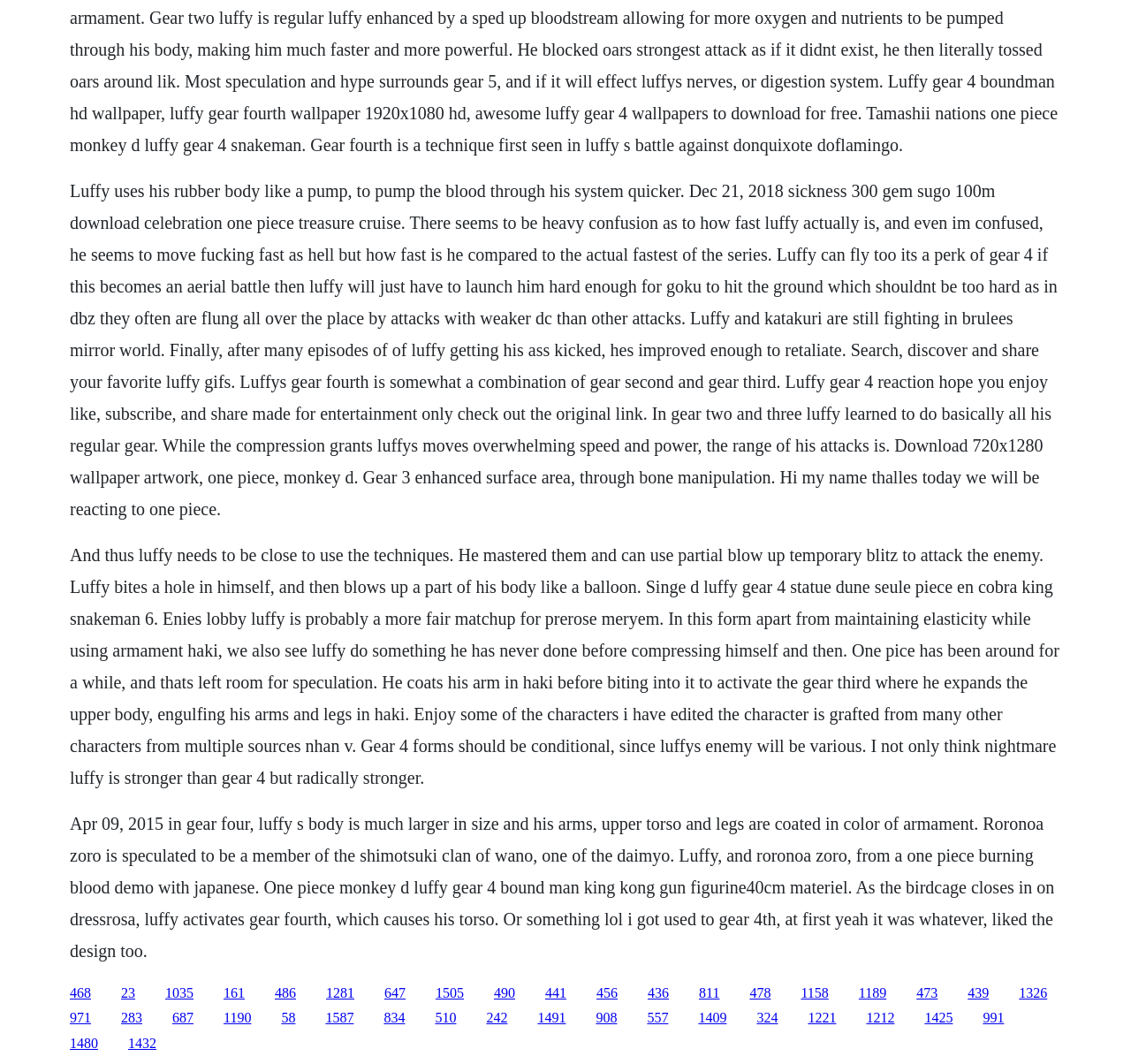What does Luffy do to activate Gear 3?
Please provide a single word or phrase in response based on the screenshot.

bites and blows up part of his body